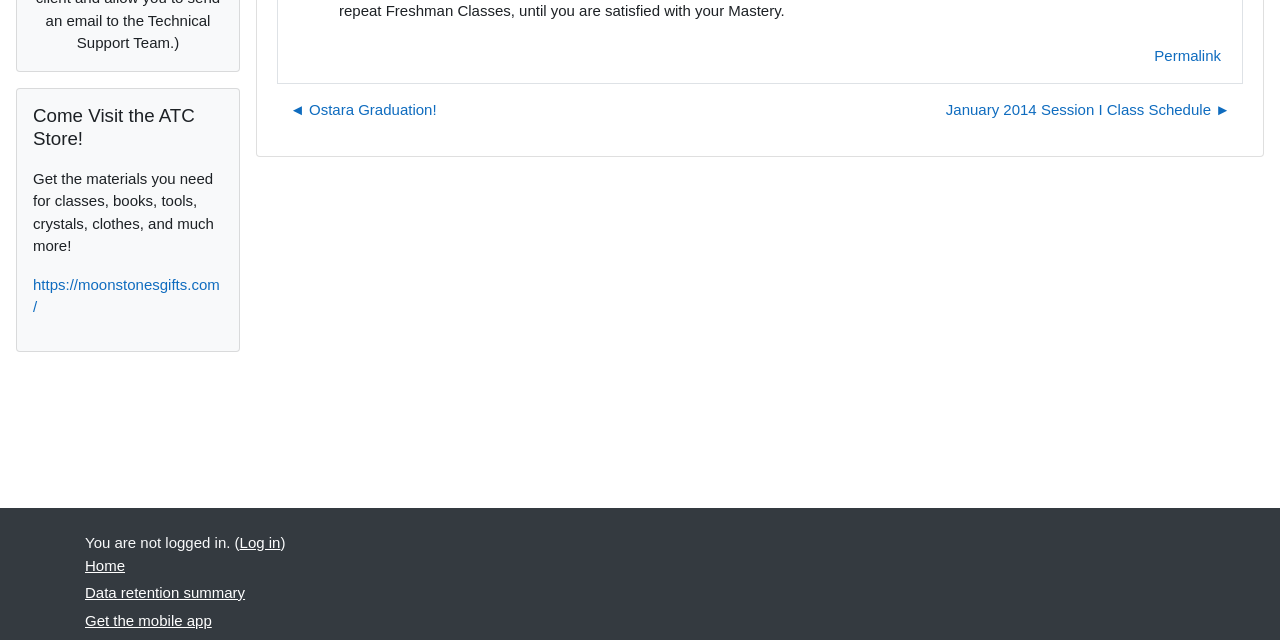Find the bounding box coordinates for the HTML element described as: "marsh@marshmastering.com". The coordinates should consist of four float values between 0 and 1, i.e., [left, top, right, bottom].

None